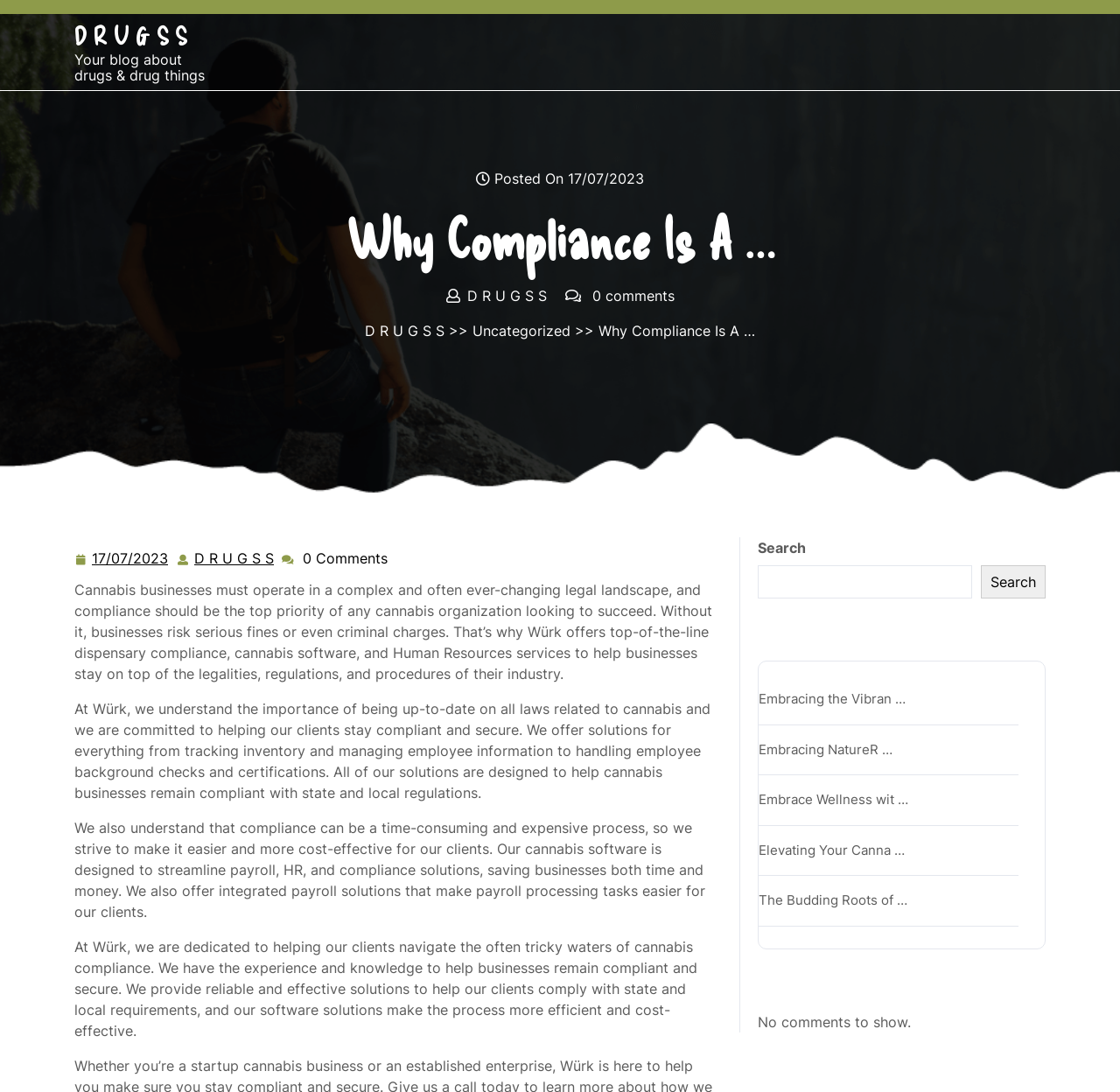What is the section below the search bar called?
Answer the question with a single word or phrase by looking at the picture.

Recent Posts